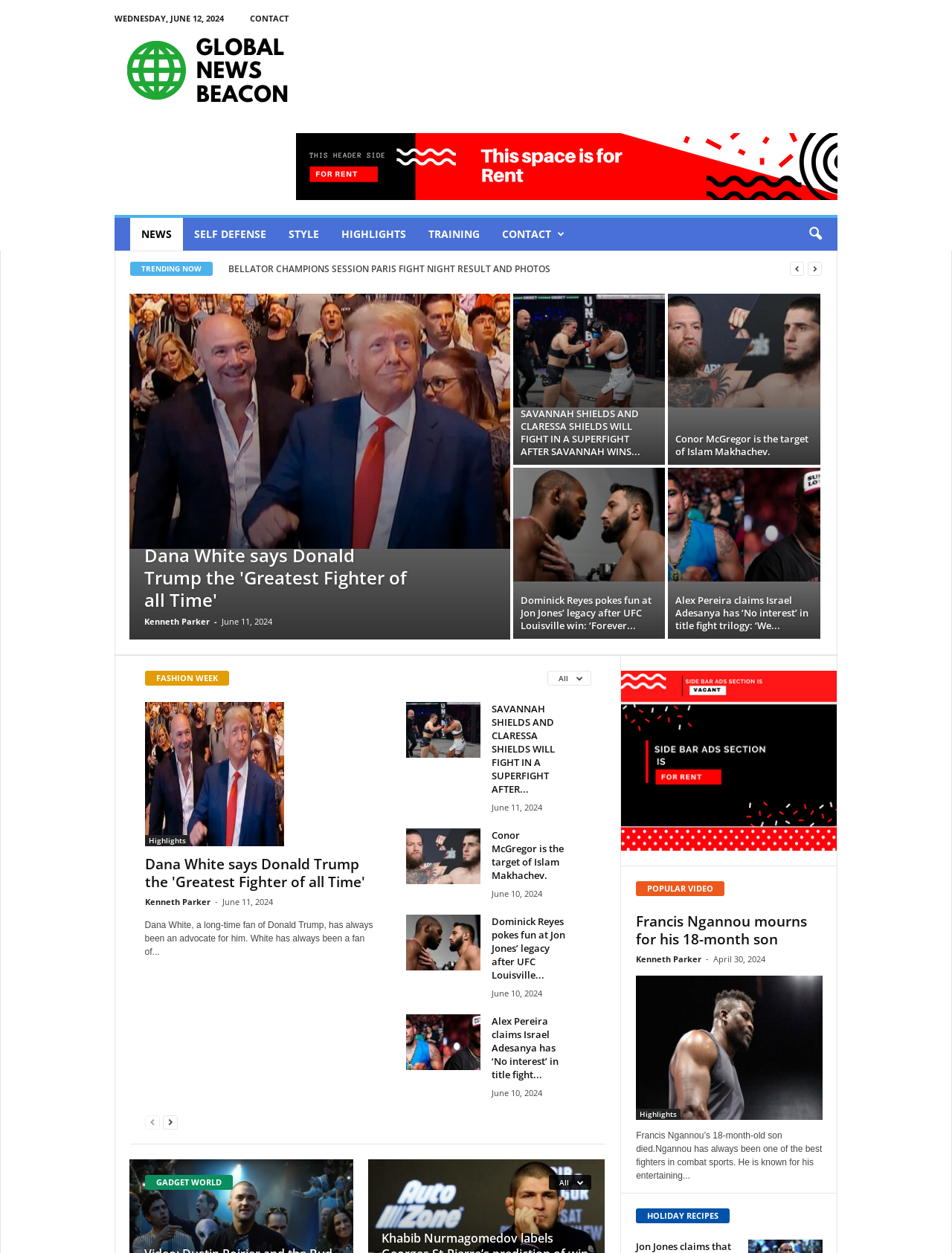What is the category of the article 'BELLATOR CHAMPIONS SESSION PARIS FIGHT NIGHT RESULT AND PHOTOS'?
Refer to the screenshot and respond with a concise word or phrase.

NEWS